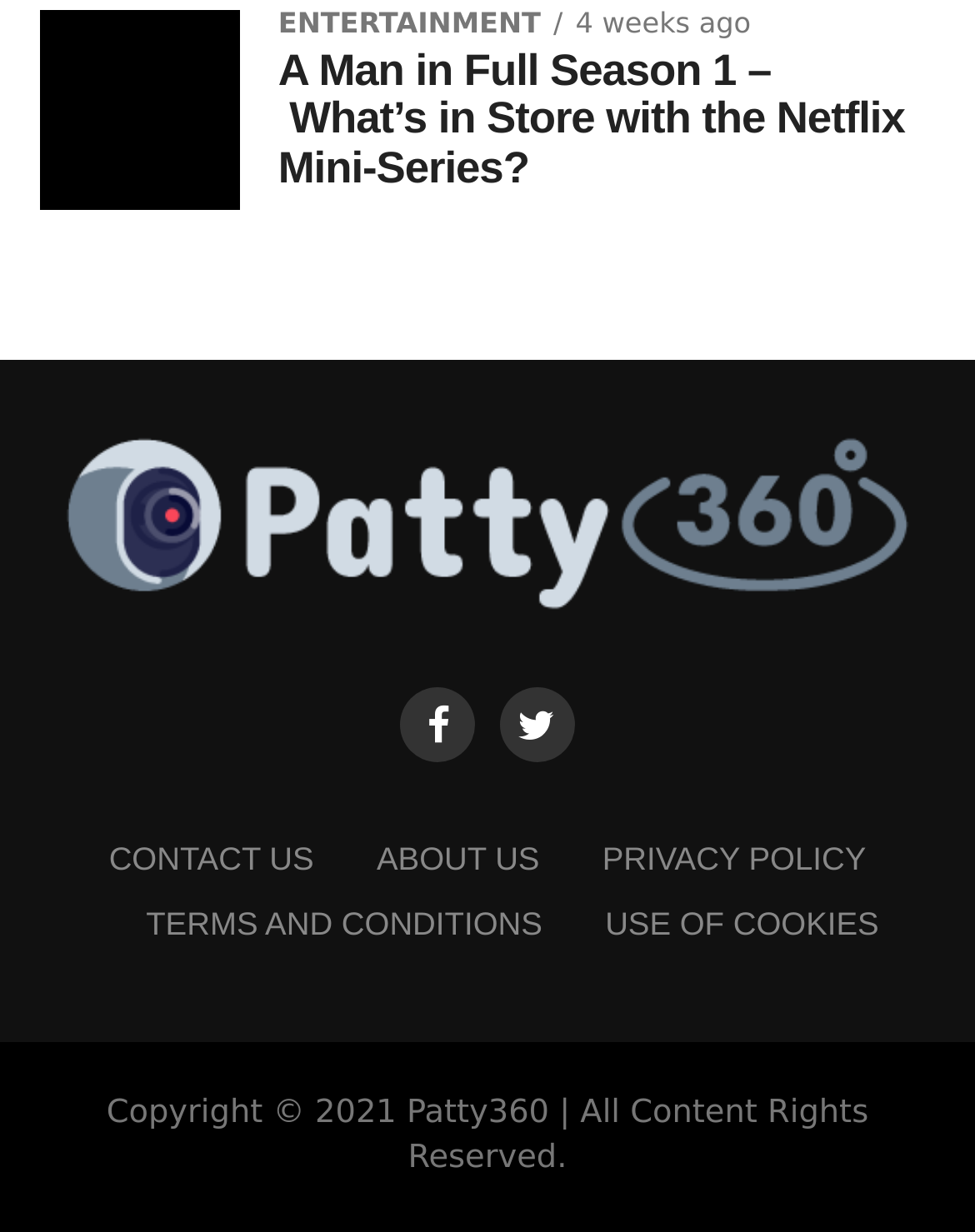For the given element description alt="Patty360", determine the bounding box coordinates of the UI element. The coordinates should follow the format (top-left x, top-left y, bottom-right x, bottom-right y) and be within the range of 0 to 1.

[0.042, 0.467, 0.958, 0.505]